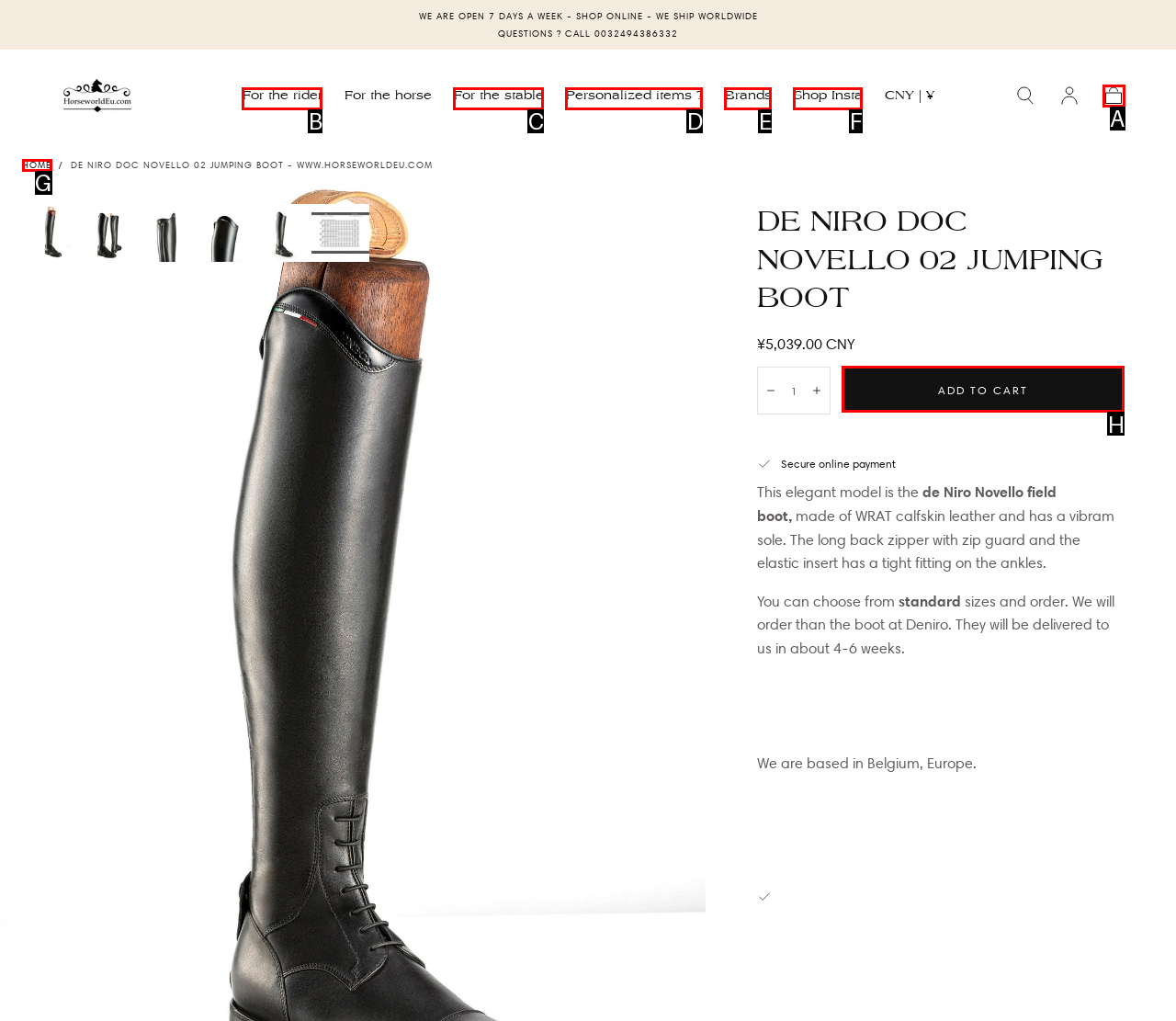Select the letter of the UI element that matches this task: Add to cart
Provide the answer as the letter of the correct choice.

H